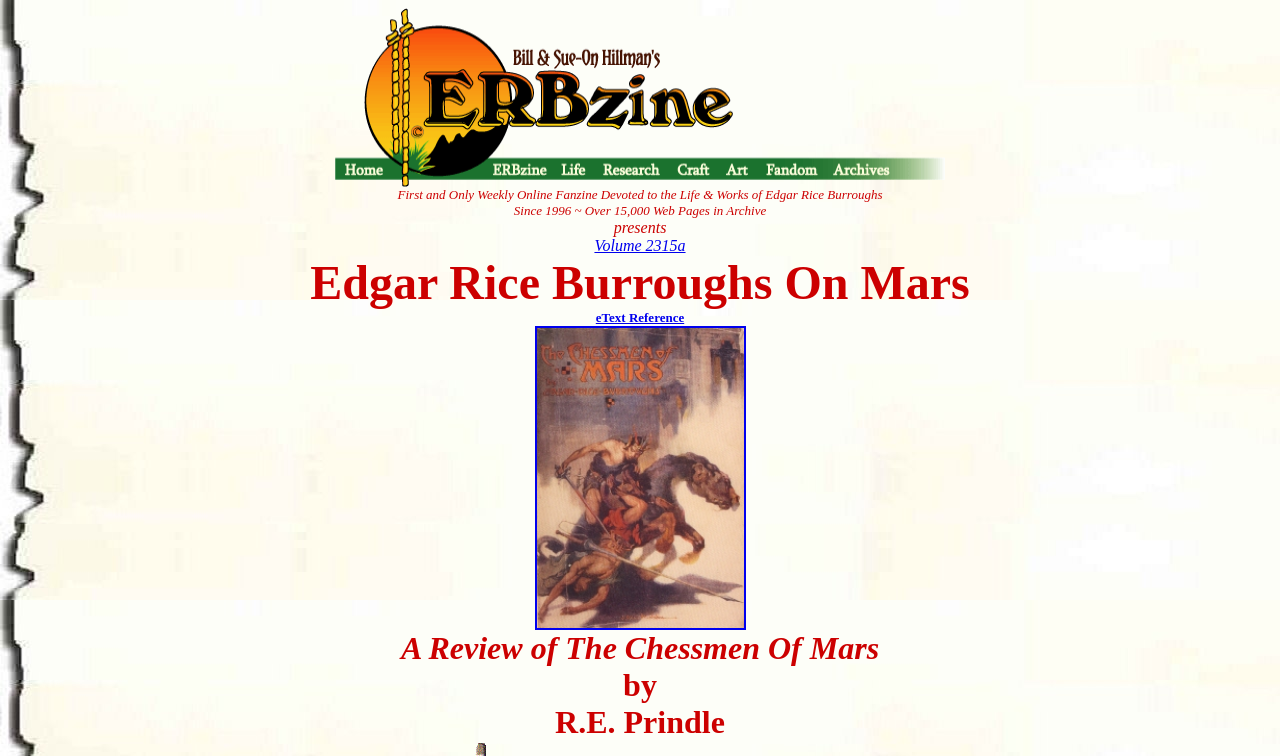Given the content of the image, can you provide a detailed answer to the question?
What is the name of the fanzine?

The name of the fanzine can be determined by looking at the root element 'ERBzine 2315a: Chessmen of Mars' which suggests that ERBzine is the name of the fanzine and 2315a is a specific volume or issue.